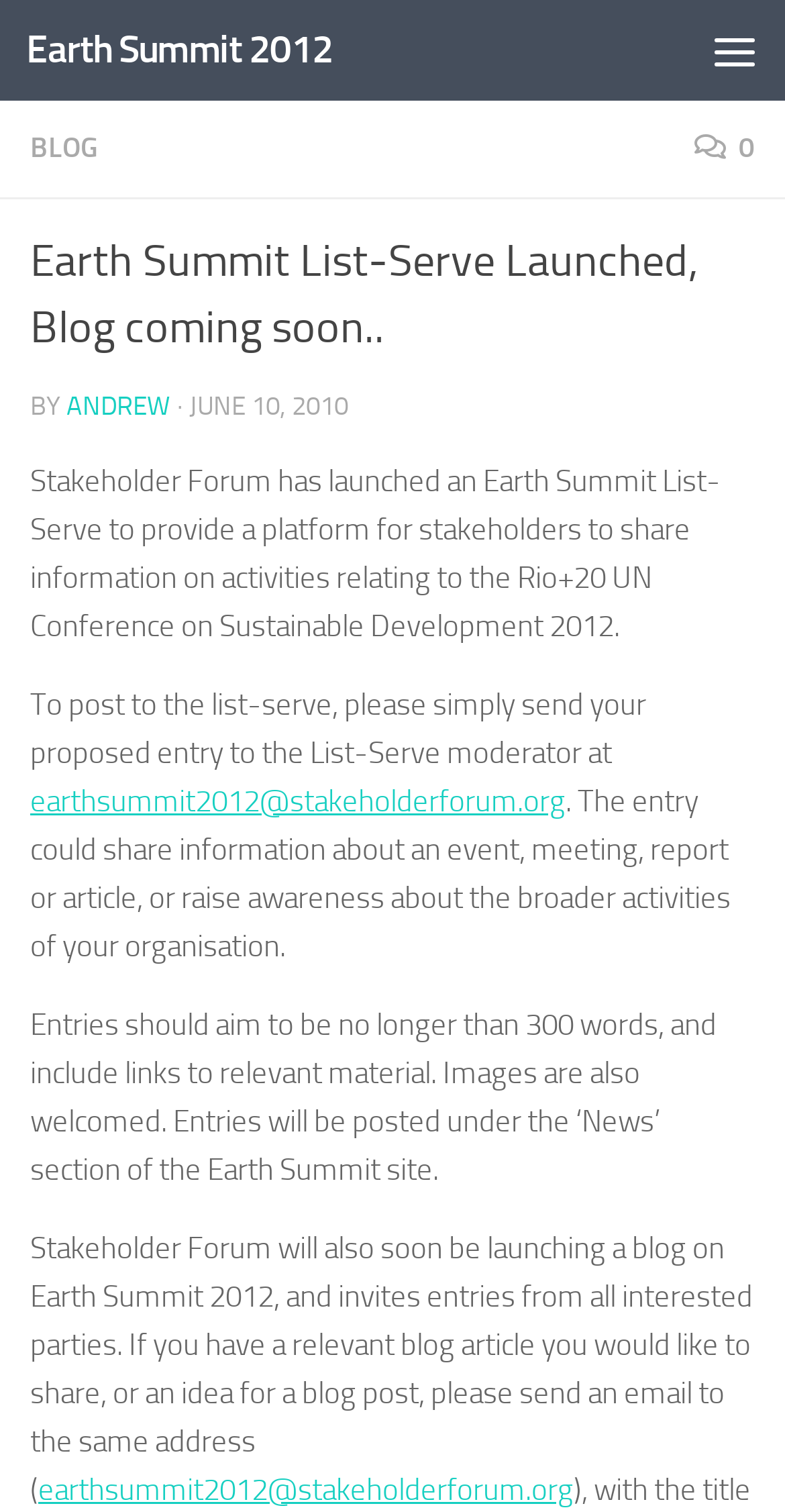Based on the element description: "parent_node: Earth Summit 2012 title="Menu"", identify the bounding box coordinates for this UI element. The coordinates must be four float numbers between 0 and 1, listed as [left, top, right, bottom].

[0.872, 0.0, 1.0, 0.067]